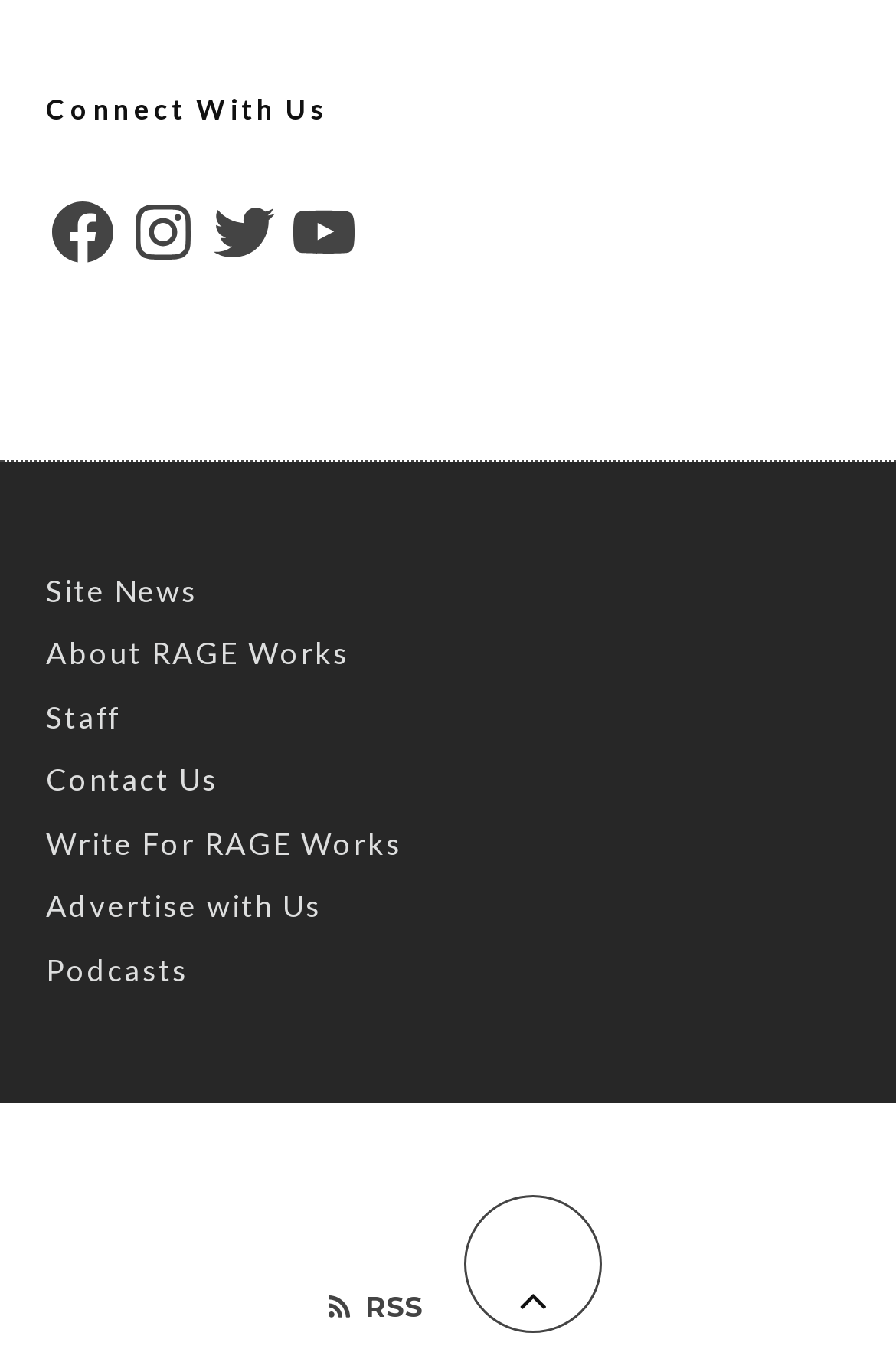What is the first social media platform listed?
Respond with a short answer, either a single word or a phrase, based on the image.

Facebook